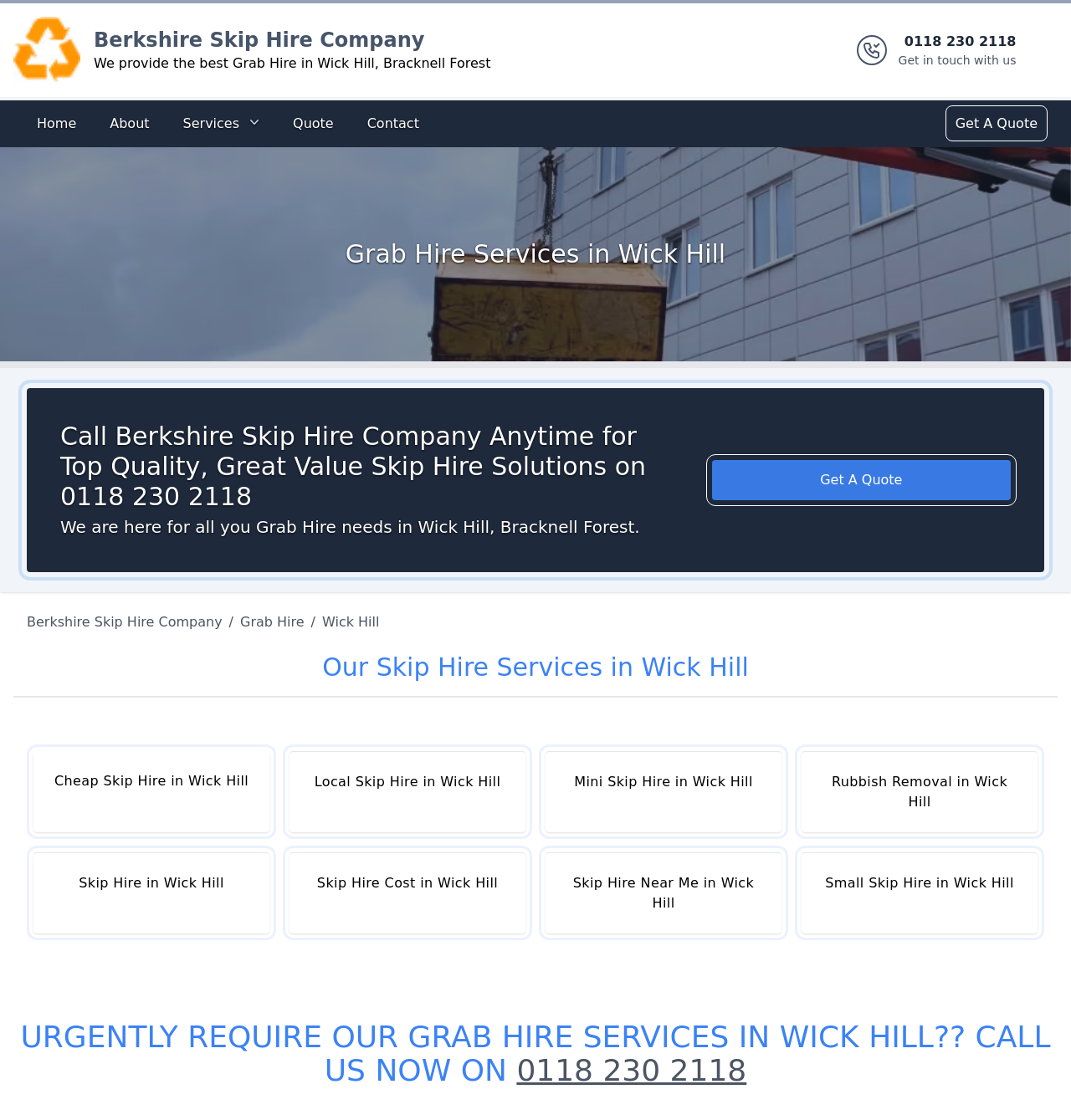Given the description: "Berkshire Skip Hire Company", determine the bounding box coordinates of the UI element. The coordinates should be formatted as four float numbers between 0 and 1, [left, top, right, bottom].

[0.088, 0.025, 0.396, 0.046]